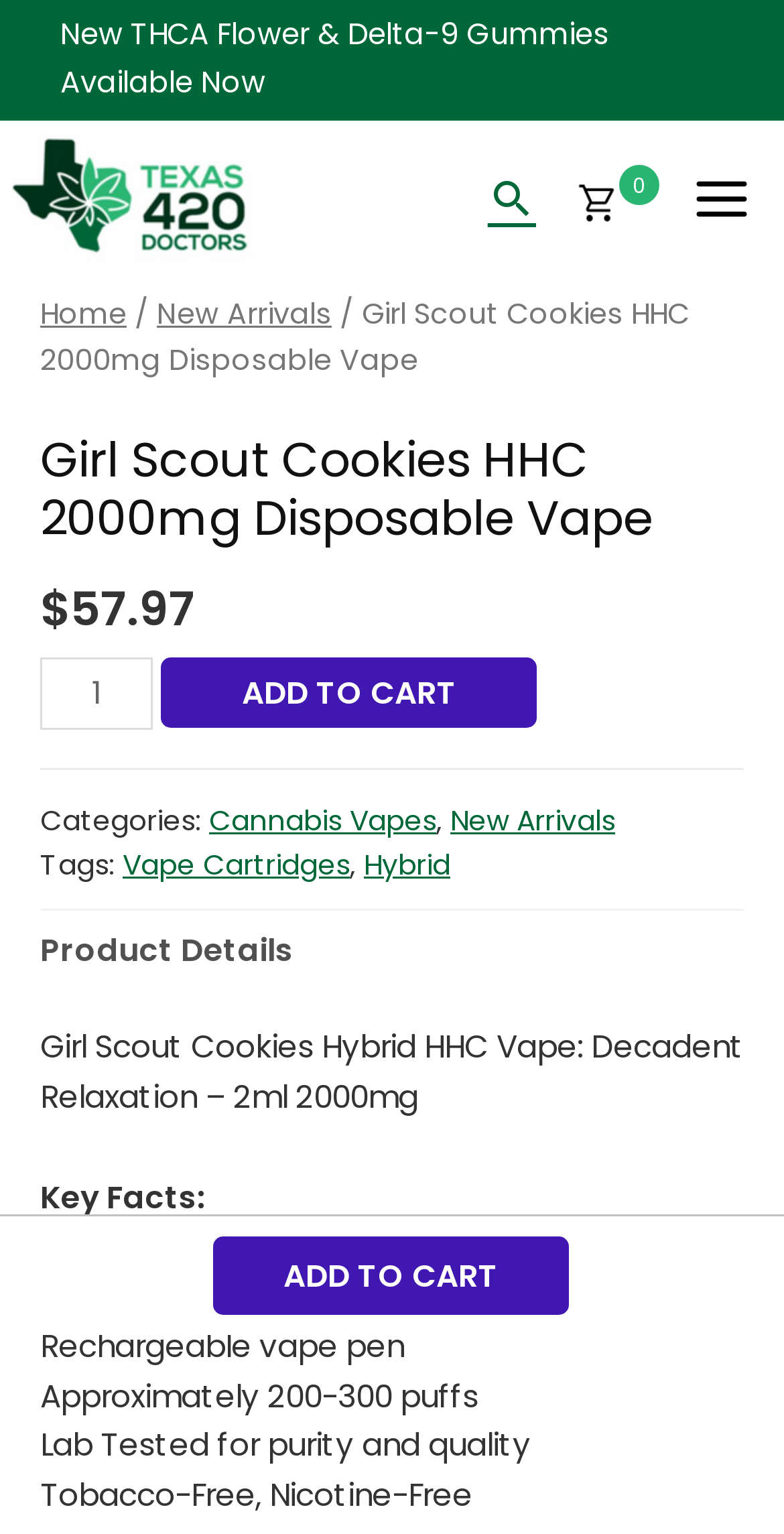Given the element description, predict the bounding box coordinates in the format (top-left x, top-left y, bottom-right x, bottom-right y). Make sure all values are between 0 and 1. Here is the element description: Add to cart

[0.272, 0.805, 0.726, 0.857]